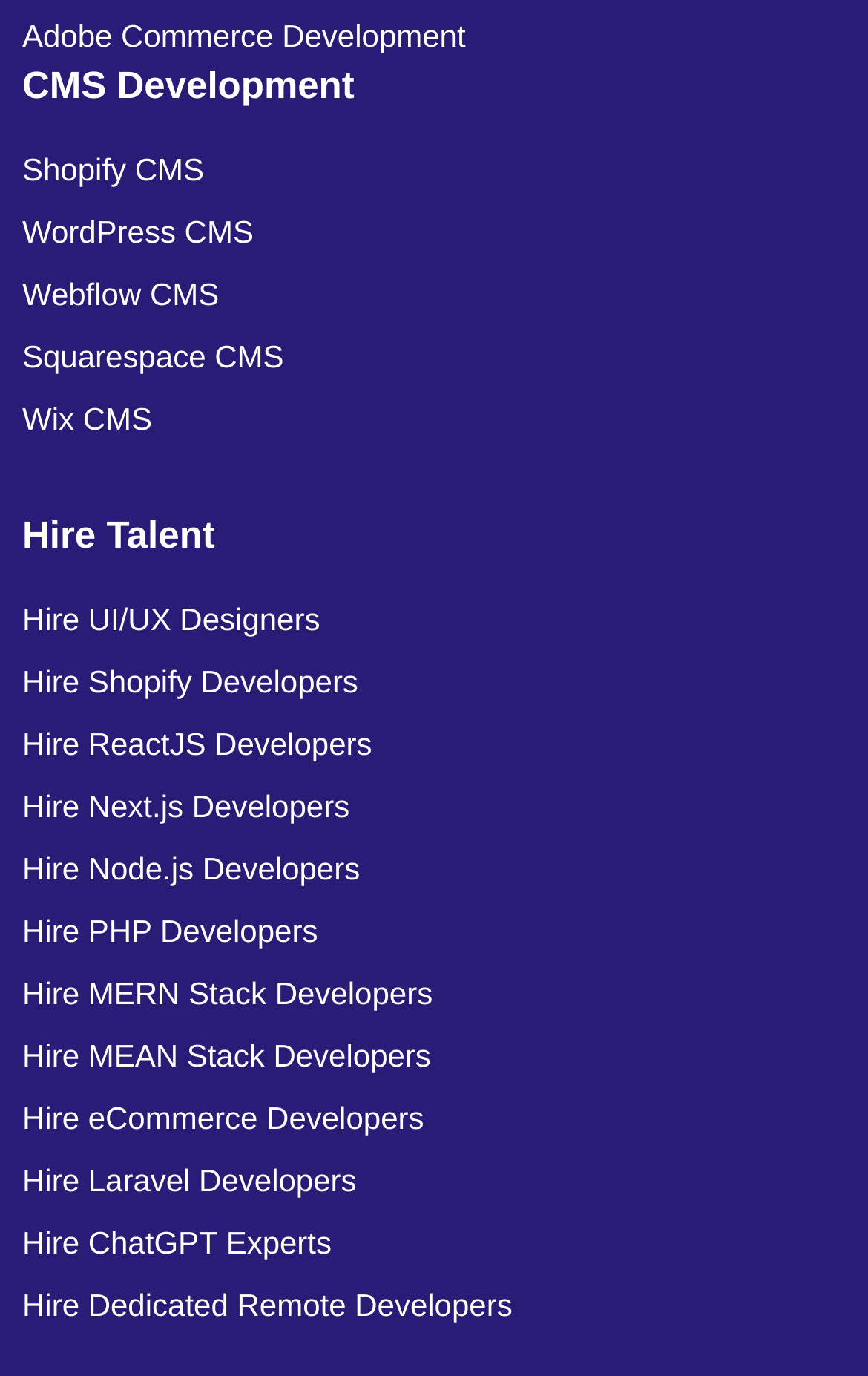Please determine the bounding box of the UI element that matches this description: WordPress CMS. The coordinates should be given as (top-left x, top-left y, bottom-right x, bottom-right y), with all values between 0 and 1.

[0.026, 0.145, 0.923, 0.19]